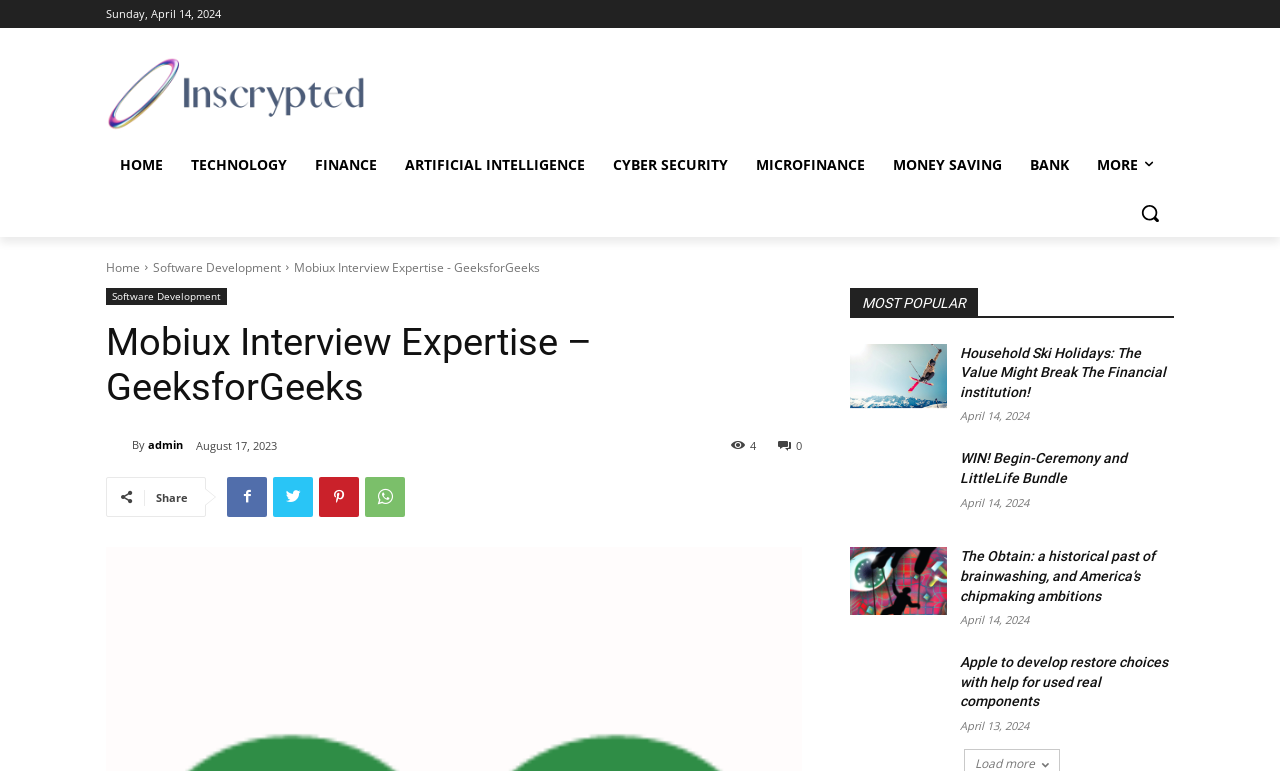Articulate a detailed summary of the webpage's content and design.

This webpage appears to be a blog or news website, with a focus on technology and finance. At the top, there is a logo and a navigation menu with links to various categories such as "HOME", "TECHNOLOGY", "FINANCE", and more. Below the navigation menu, there is a search button.

The main content of the page is divided into two sections. On the left, there is a section with a heading "Mobiux Interview Expertise – GeeksforGeeks" and a subheading "By admin" with a date "August 17, 2023". Below this, there are social media sharing links.

On the right, there is a section with a heading "MOST POPULAR" and a list of four articles with headings, links, and dates. The articles are about various topics such as household ski holidays, a start-ceremony and LittleLife bundle, a history of brainwashing, and Apple's plans to develop repair options with used real components. Each article has a date, ranging from April 13, 2024, to April 14, 2024.

Overall, the webpage has a clean and organized layout, with a focus on presenting news and articles in a clear and concise manner.